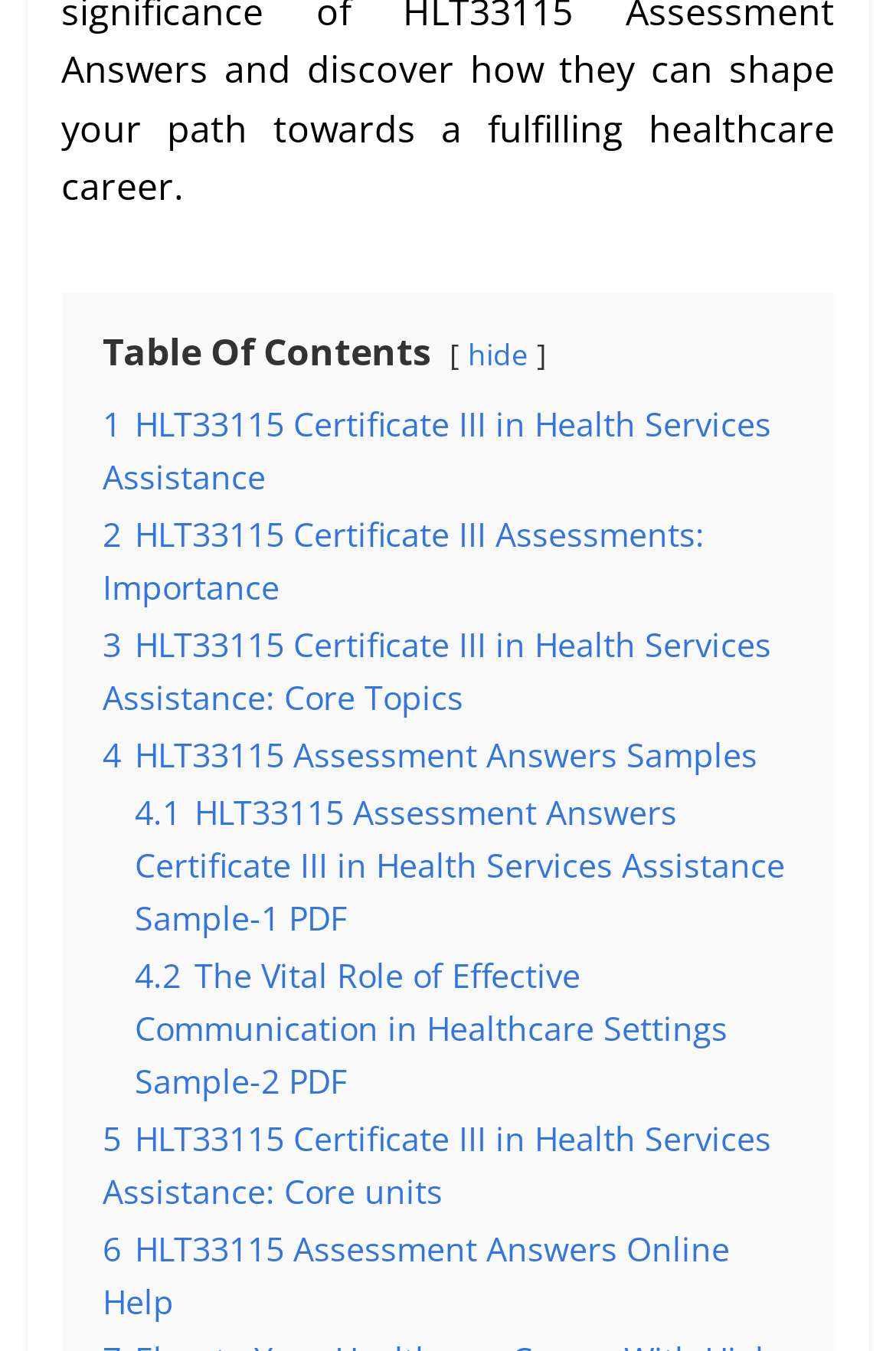What is the topic of the second PDF sample?
Please use the image to provide a one-word or short phrase answer.

The Vital Role of Effective Communication in Healthcare Settings